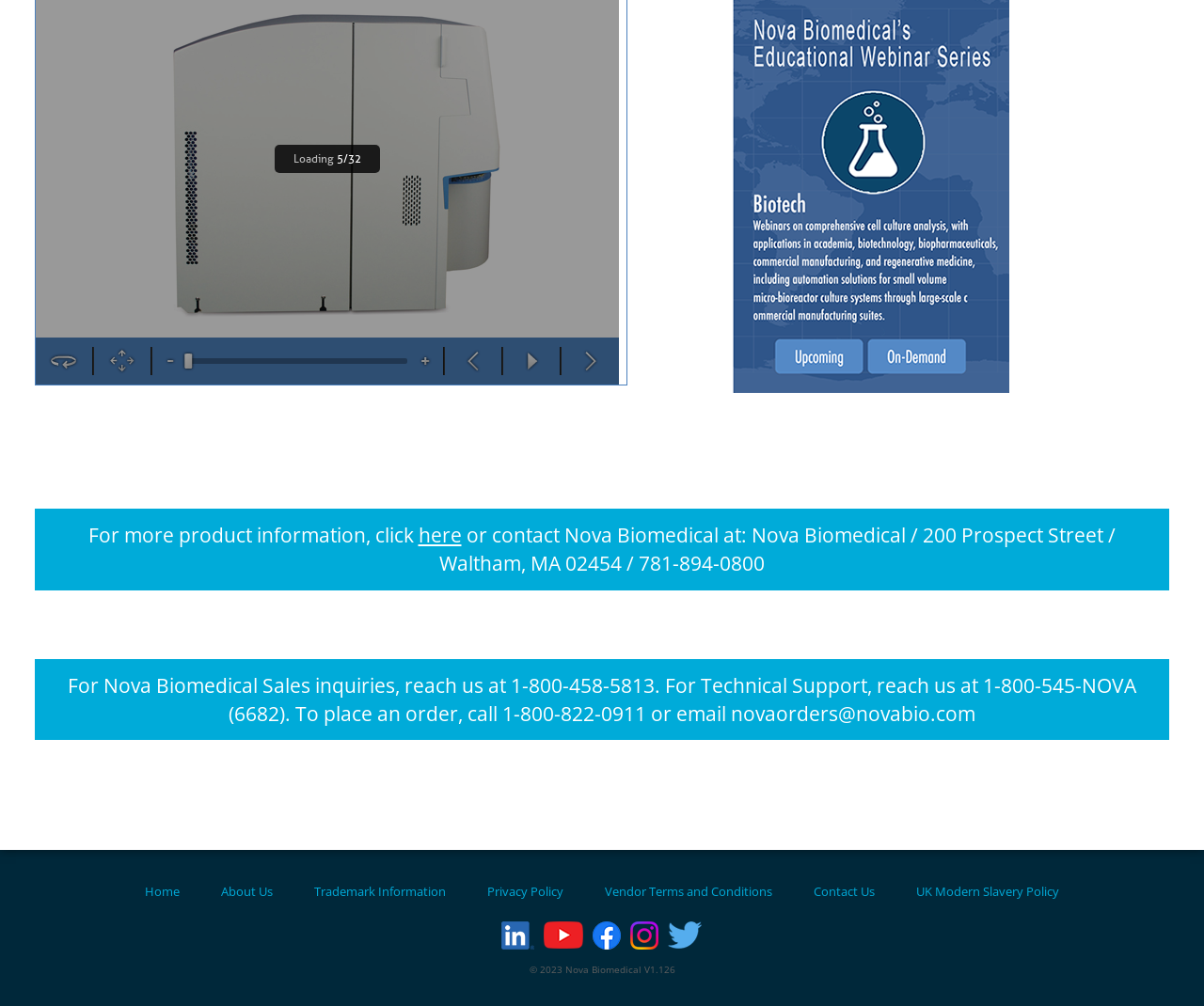Please answer the following question using a single word or phrase: 
How many social media icons are present in the footer section?

5